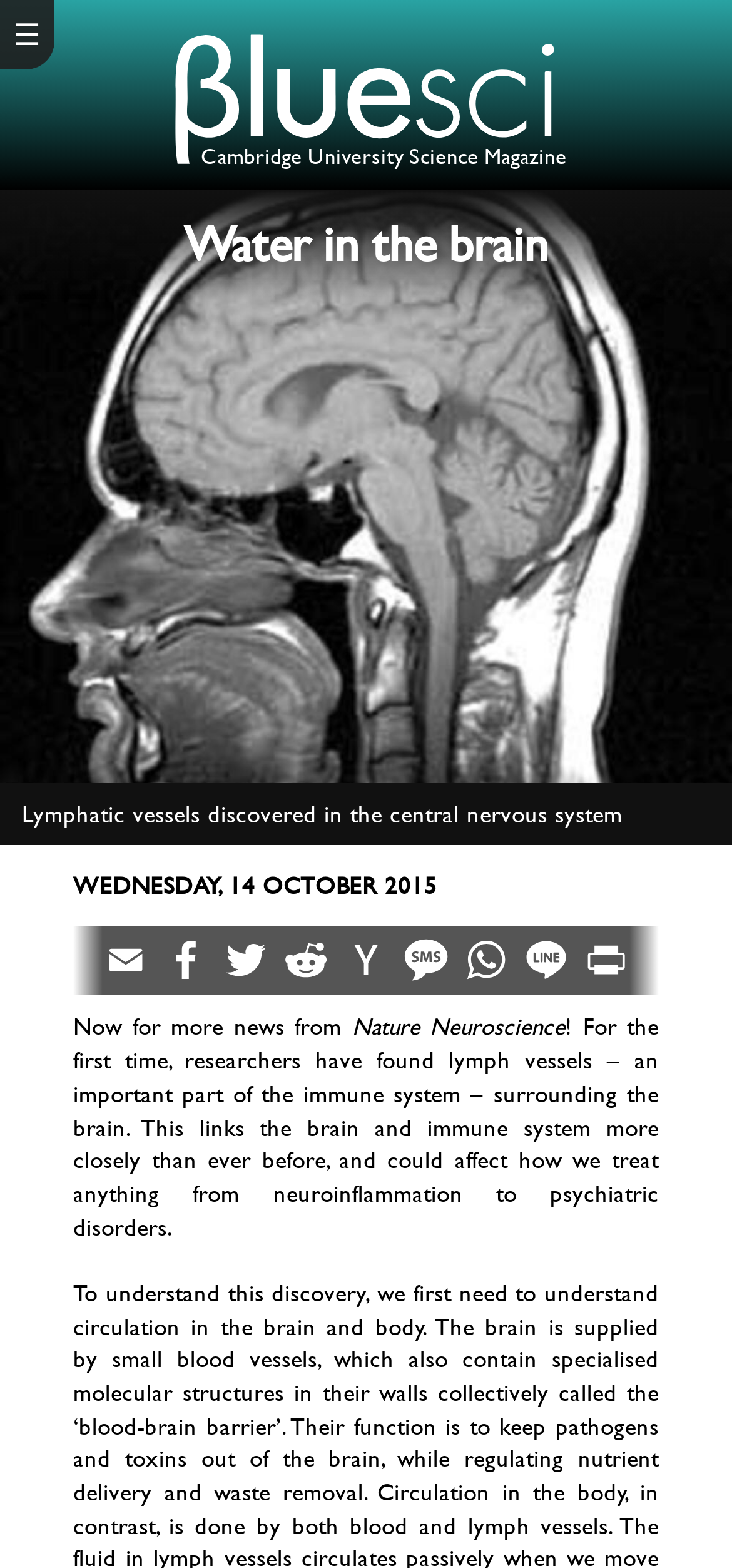How many images are there in the article? Based on the image, give a response in one word or a short phrase.

12